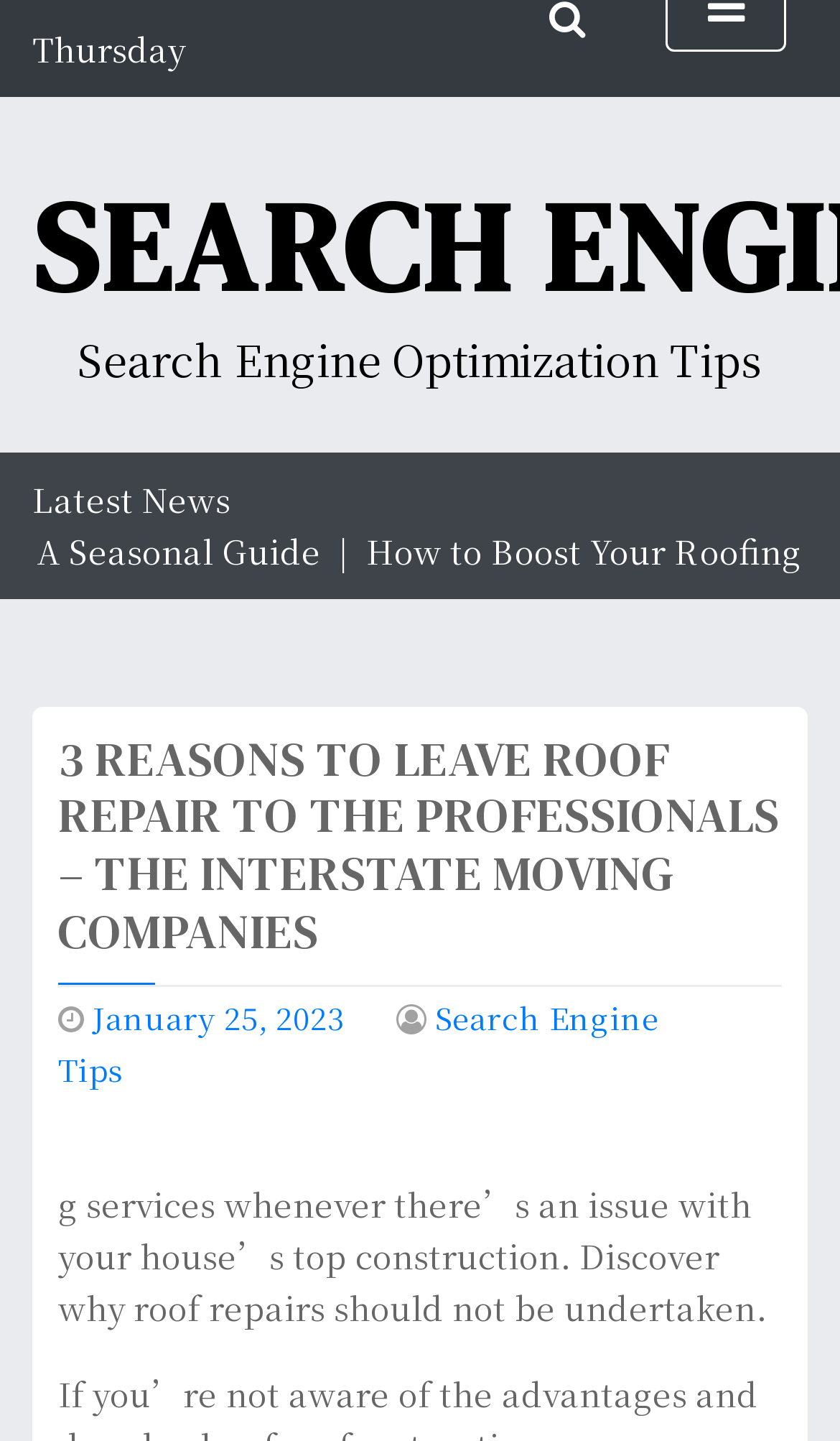Give a one-word or one-phrase response to the question:
What is the purpose of the article?

To advise against DIY roof repair